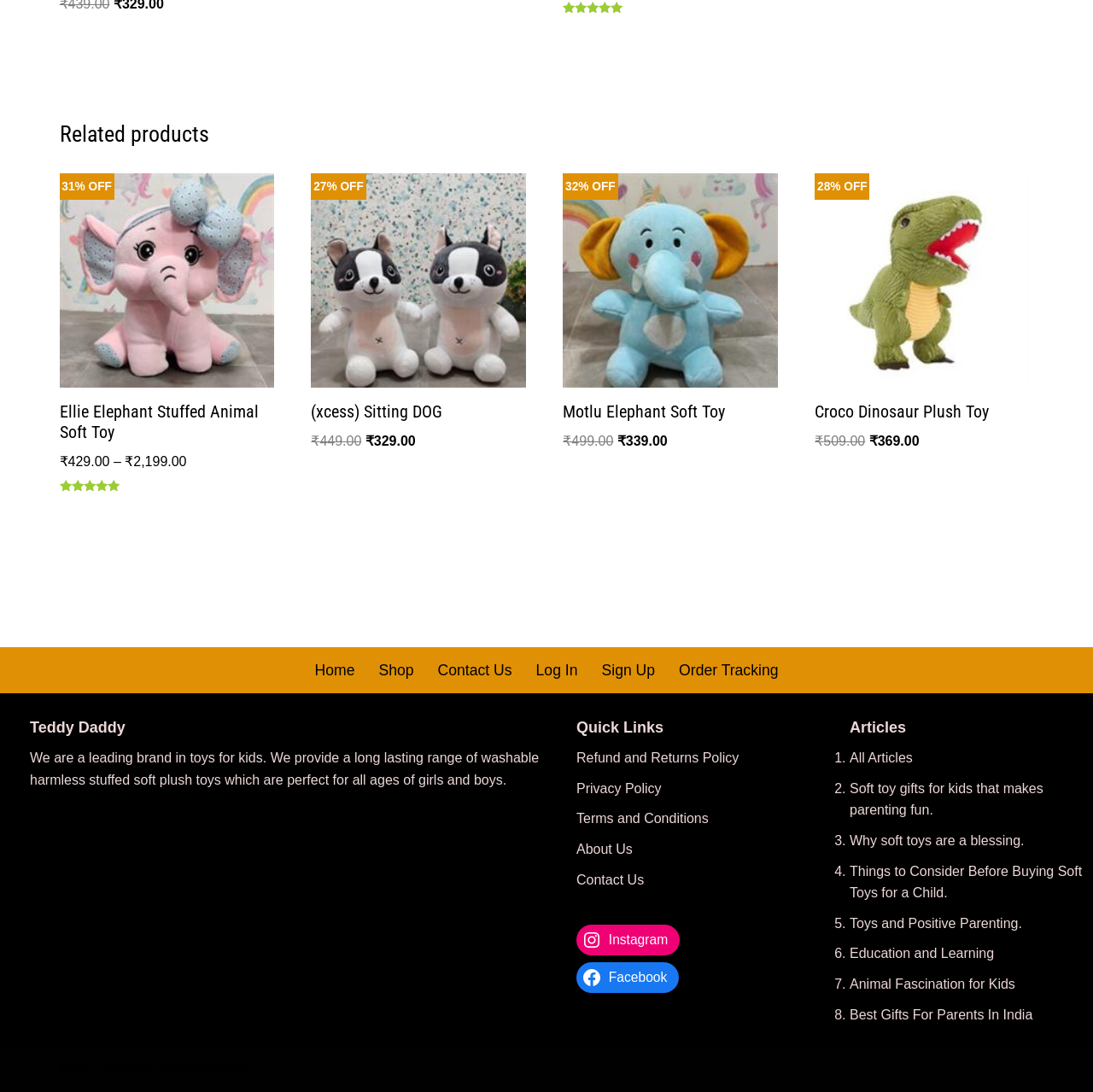Can you pinpoint the bounding box coordinates for the clickable element required for this instruction: "Click on the 'Home' link"? The coordinates should be four float numbers between 0 and 1, i.e., [left, top, right, bottom].

[0.288, 0.602, 0.325, 0.625]